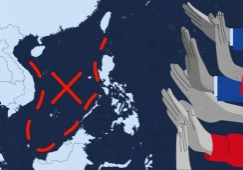Carefully examine the image and provide an in-depth answer to the question: What is the possible meaning of the hands in the image?

The question asks about the possible meaning of the hands in the image. According to the caption, the hands of varying skin tones are shown in a gesture of applause or support, which possibly symbolizes international solidarity or acknowledgment of the ongoing disputes and tensions in the region.